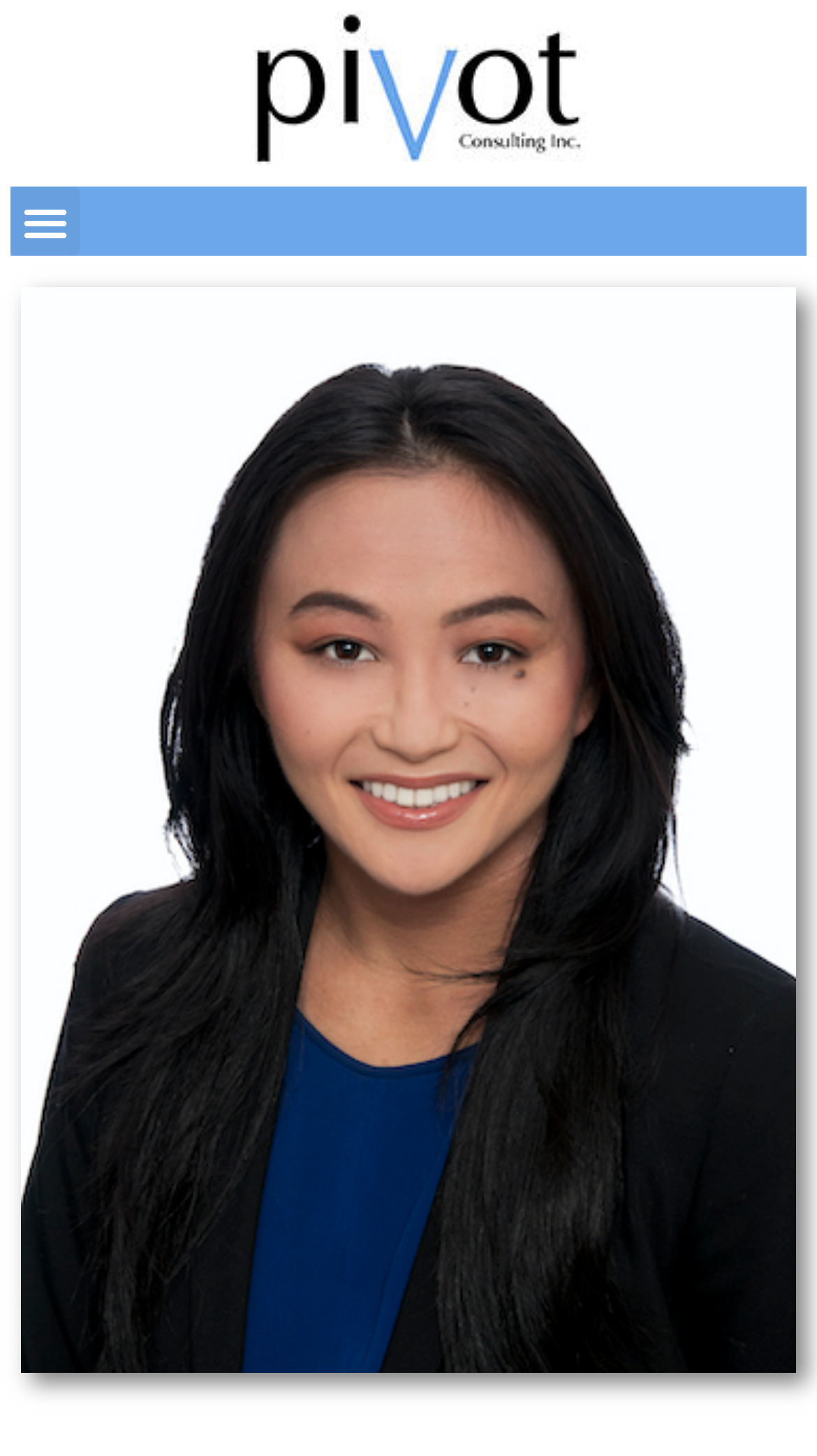Find and provide the bounding box coordinates for the UI element described here: "012 7924 5004". The coordinates should be given as four float numbers between 0 and 1: [left, top, right, bottom].

None